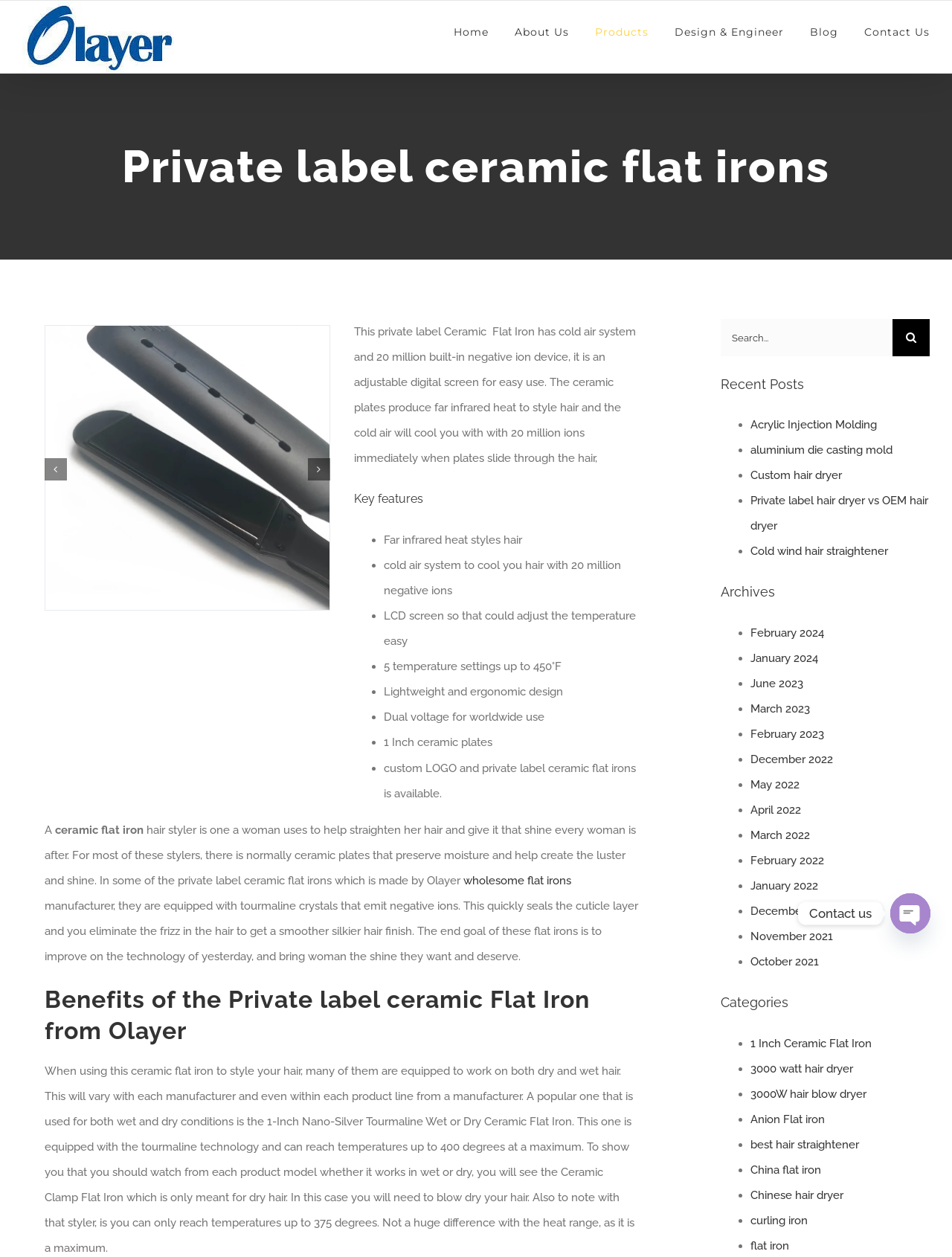Extract the main heading from the webpage content.

Private label ceramic flat irons